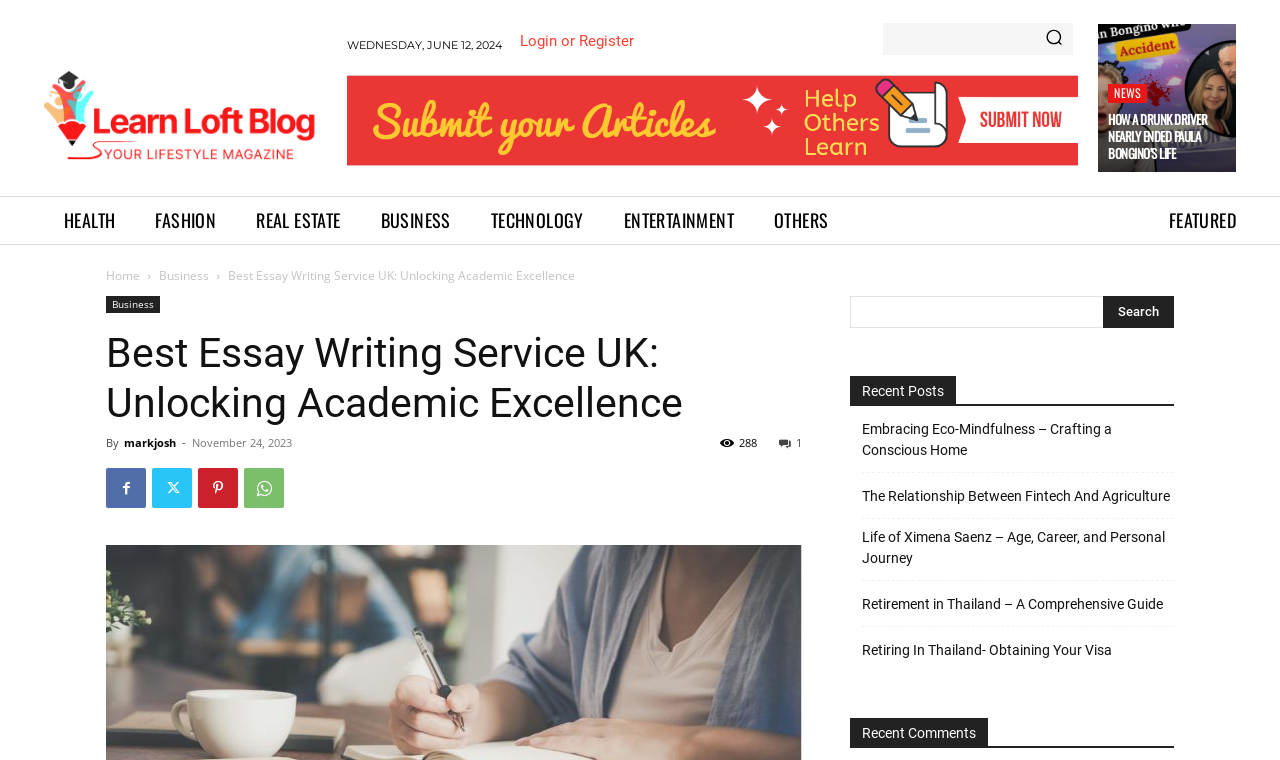Please study the image and answer the question comprehensively:
What is the topic of the recent post 'Embracing Eco-Mindfulness – Crafting a Conscious Home'?

I inferred the topic of the recent post by looking at the link with the text content 'Embracing Eco-Mindfulness – Crafting a Conscious Home'. The title of the post suggests that it is related to eco-mindfulness and conscious living.